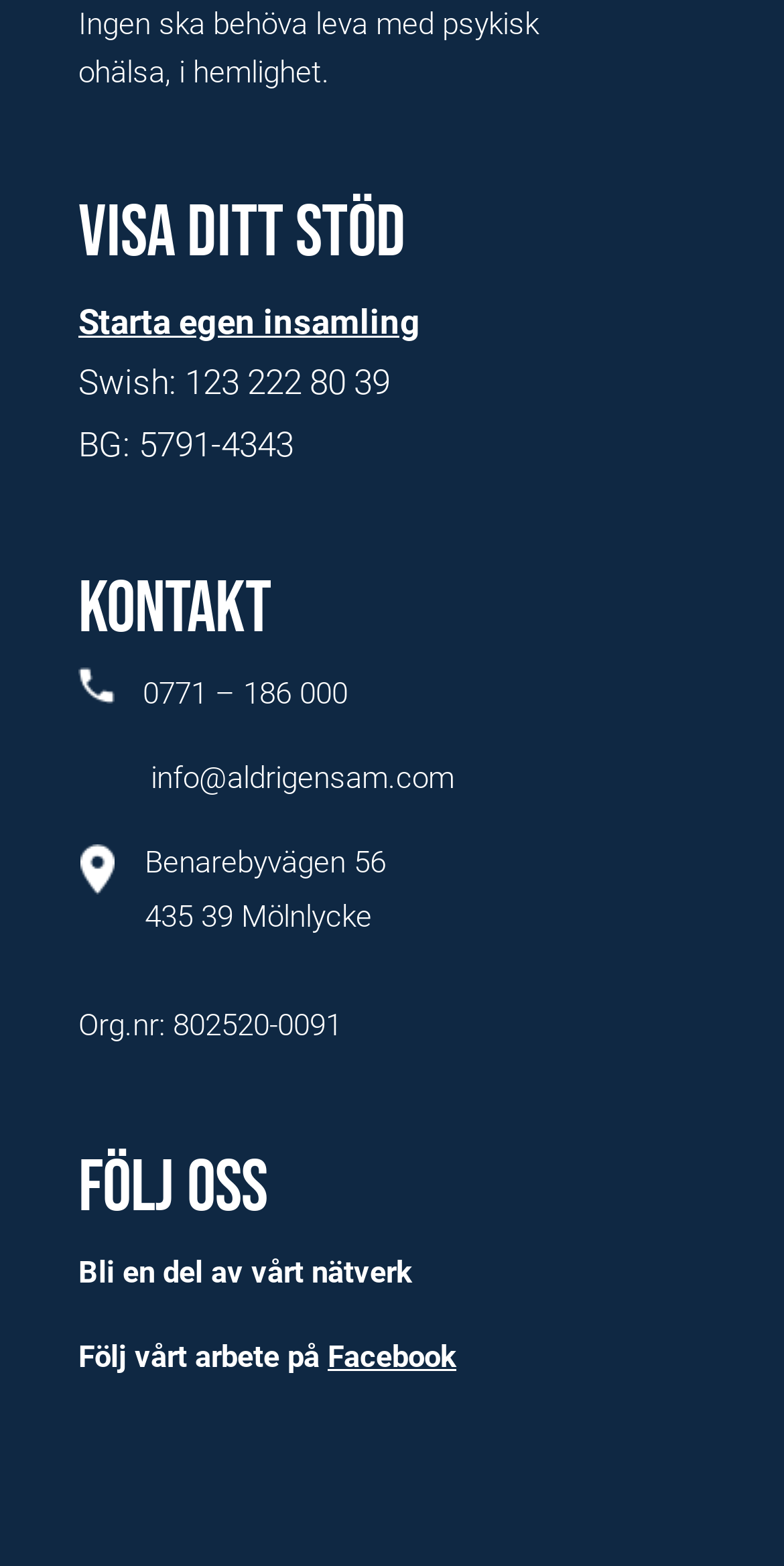Please provide a comprehensive response to the question based on the details in the image: What is the organization's Swish number?

I found the Swish number by looking at the StaticText element with the OCR text 'Swish: 123 222 80 39' located at [0.1, 0.231, 0.497, 0.257].